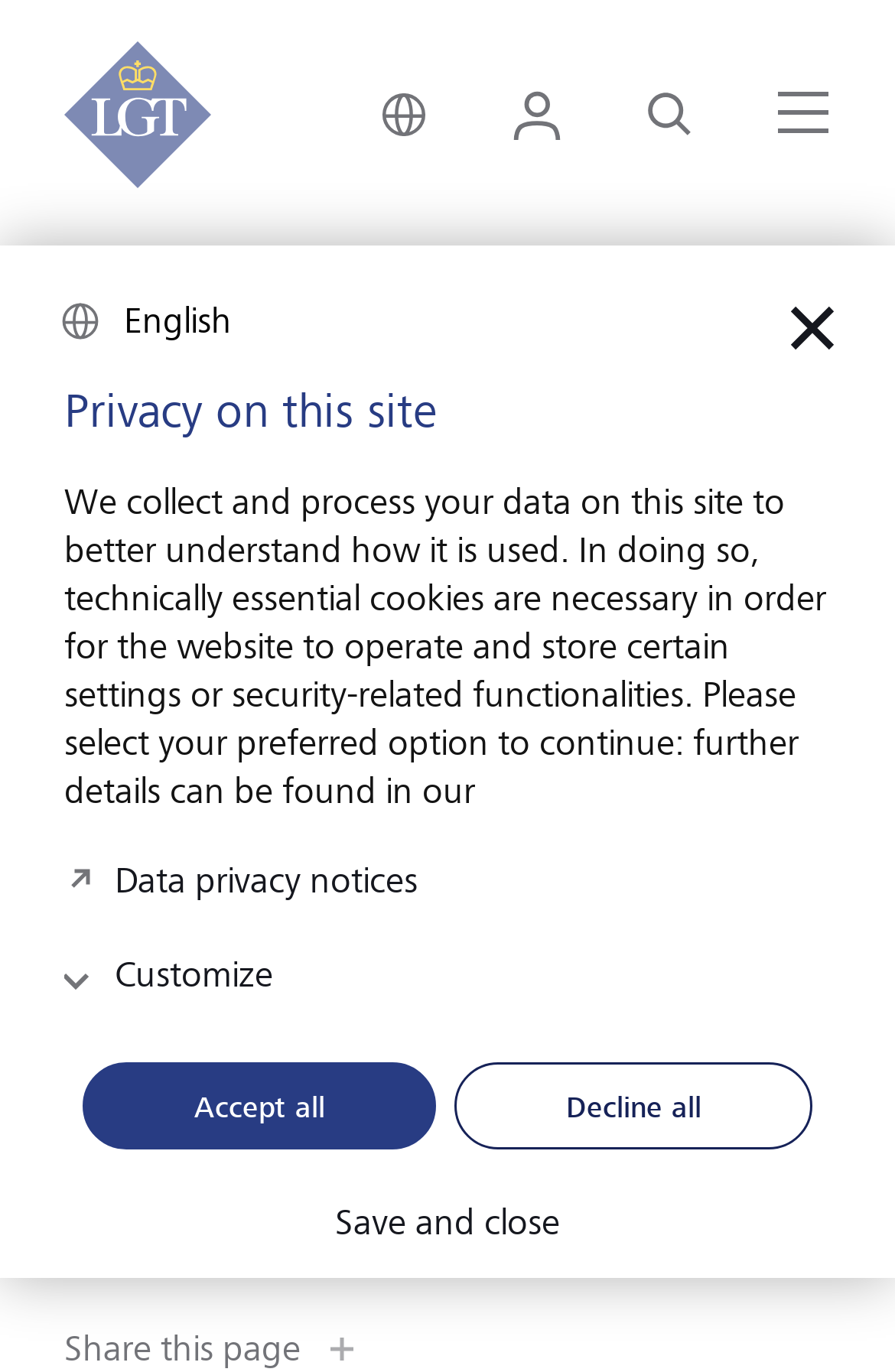Who provides his views on grant funding and investments?
Answer the question with a detailed and thorough explanation.

The webpage's content states 'When does grant funding make the world a better place, and when do investments? Tom Kagerer, partner and investment specialist at LGT Venture Philanthropy, provides his views.' Therefore, Tom Kagerer is the one who provides his views on grant funding and investments.